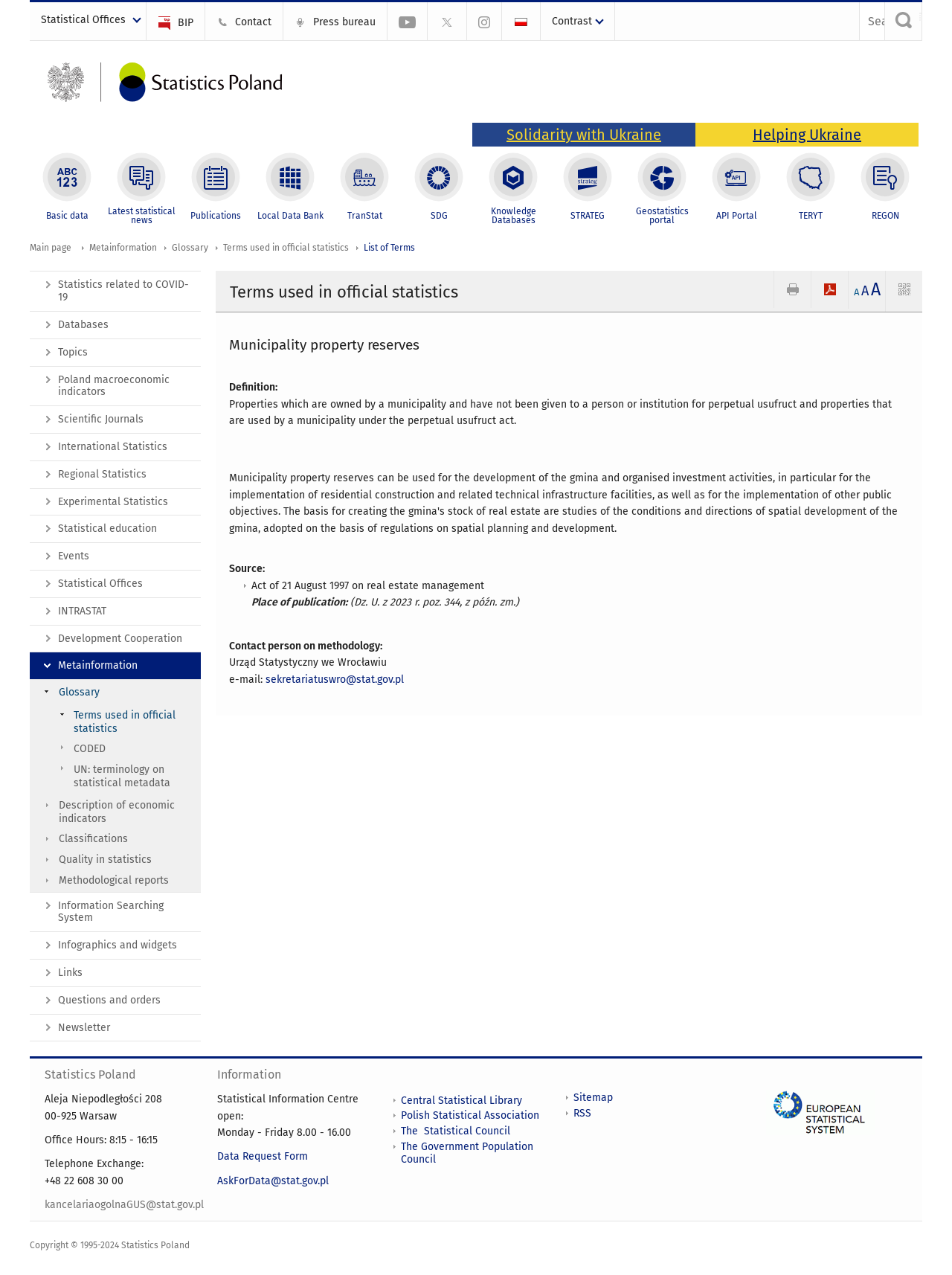Locate the bounding box coordinates of the element that needs to be clicked to carry out the instruction: "View QR Code". The coordinates should be given as four float numbers ranging from 0 to 1, i.e., [left, top, right, bottom].

[0.93, 0.213, 0.969, 0.245]